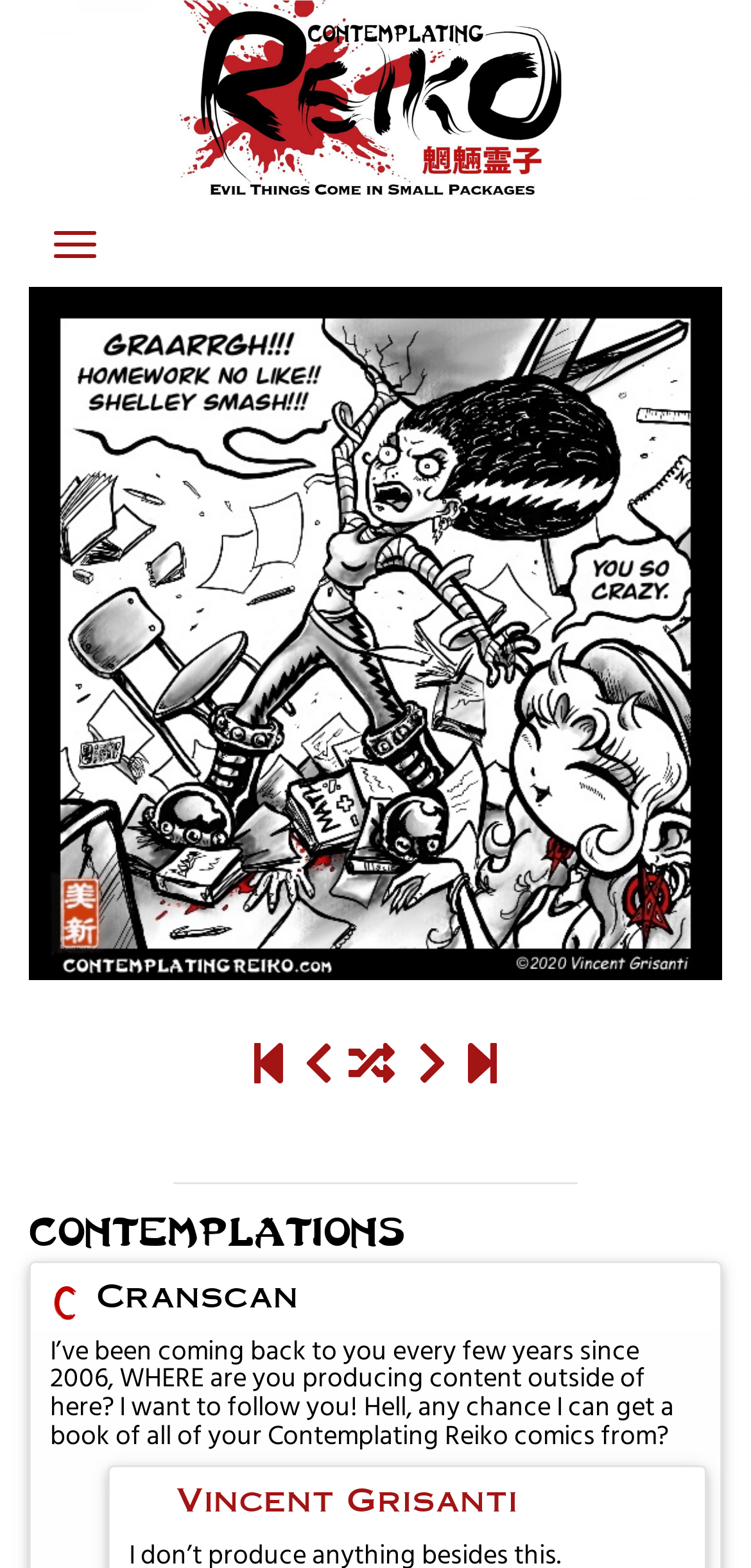Respond with a single word or phrase:
Who is the author of the latest comment?

Vincent Grisanti